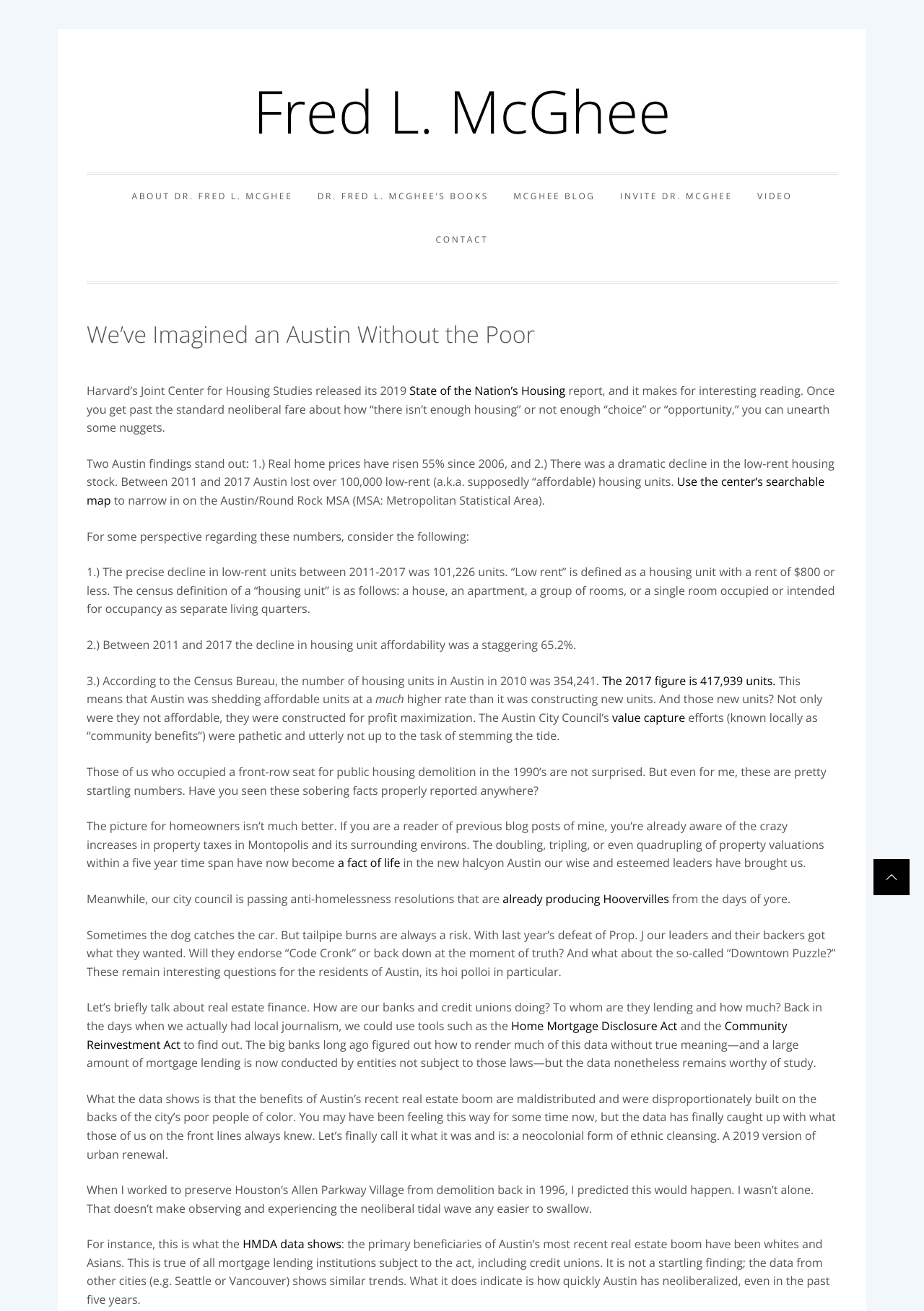Based on the visual content of the image, answer the question thoroughly: What is the name of the report mentioned in the article?

The answer can be found by looking at the link 'State of the Nation's Housing' which is mentioned in the article as a report released by Harvard's Joint Center for Housing Studies.